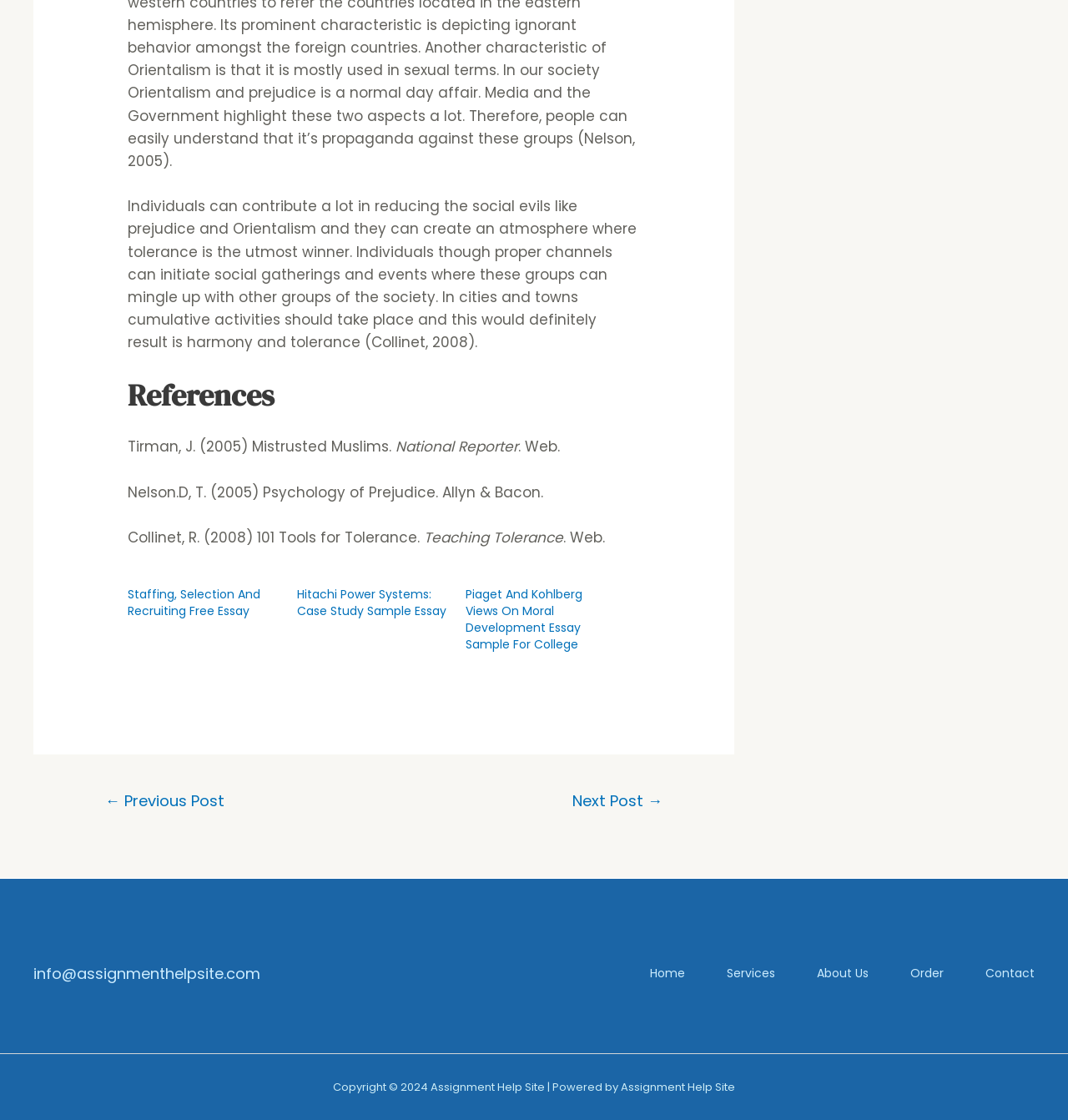Please determine the bounding box coordinates for the UI element described as: "← Previous Post".

[0.077, 0.7, 0.231, 0.732]